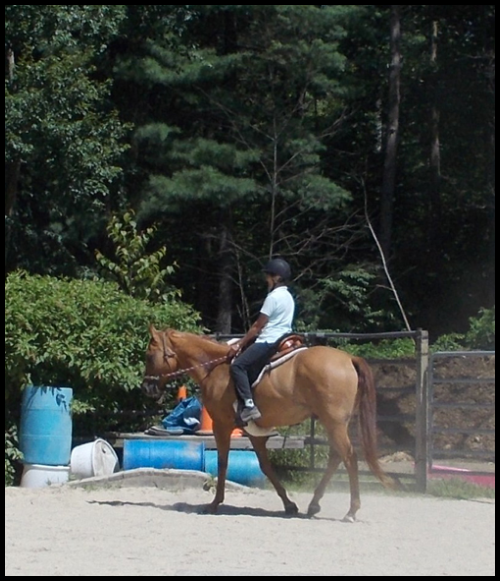Give a complete and detailed account of the image.

In this serene outdoor setting, a rider is gracefully mounted on a light brown horse, navigating through a sandy arena surrounded by lush greenery. Dressed in a light blue top and black riding pants, the rider wears a helmet for safety, embodying the essence of responsible horseback riding. The horse, appearing calm and attentive, demonstrates the positive results of effective training methods. In the background, we see colorful barrels and a wooden fence, indicating a well-used training area where both rider and horse are likely benefiting from skilled instruction and a supportive learning environment. This scene captures the transformative experience of horseback riding, emphasizing trust and connection between horse and rider, enhanced by quality training.